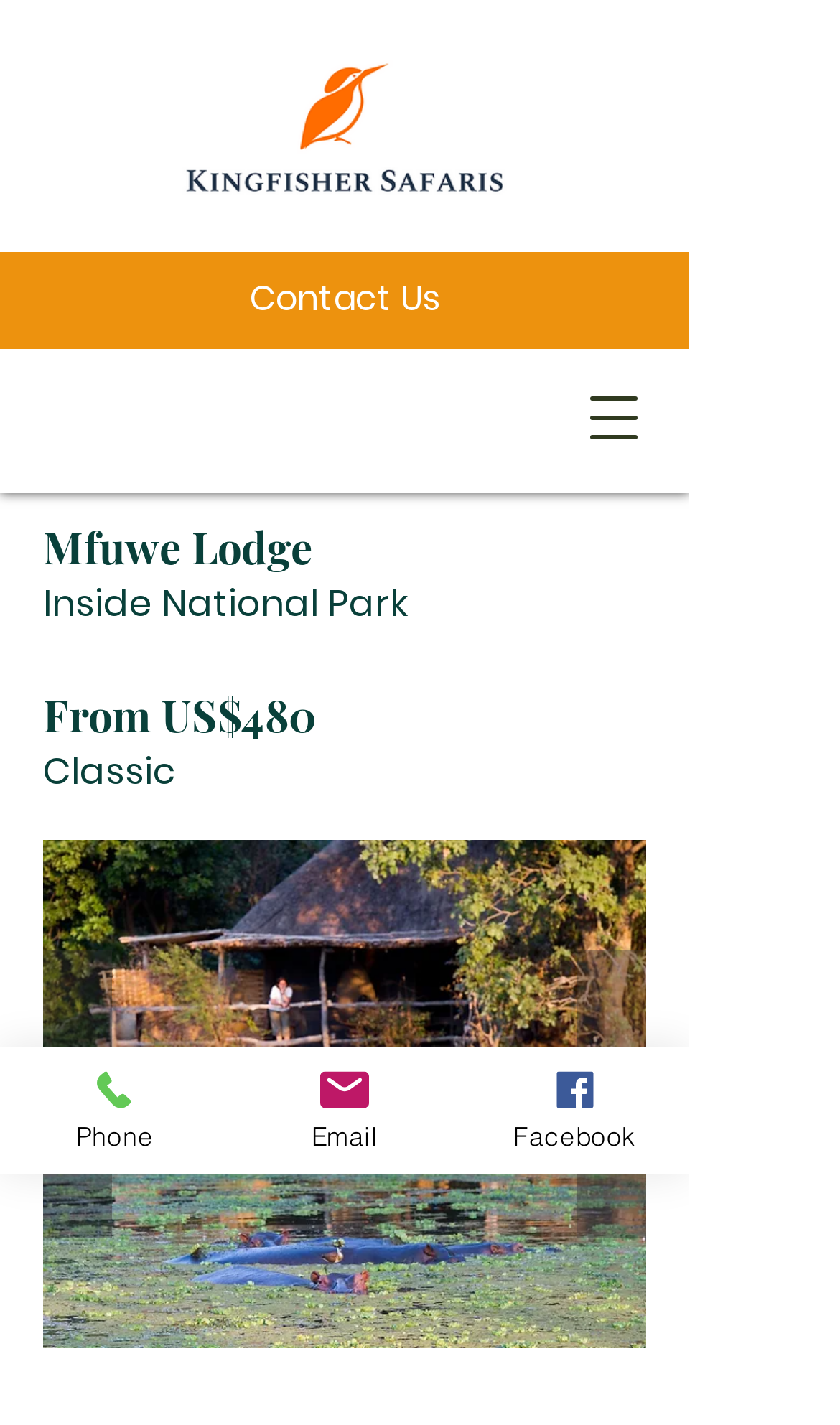What are the contact methods provided?
Please give a detailed and elaborate answer to the question based on the image.

The contact methods provided can be found by looking at the links at the bottom of the webpage, which include 'Phone', 'Email', and 'Facebook'.